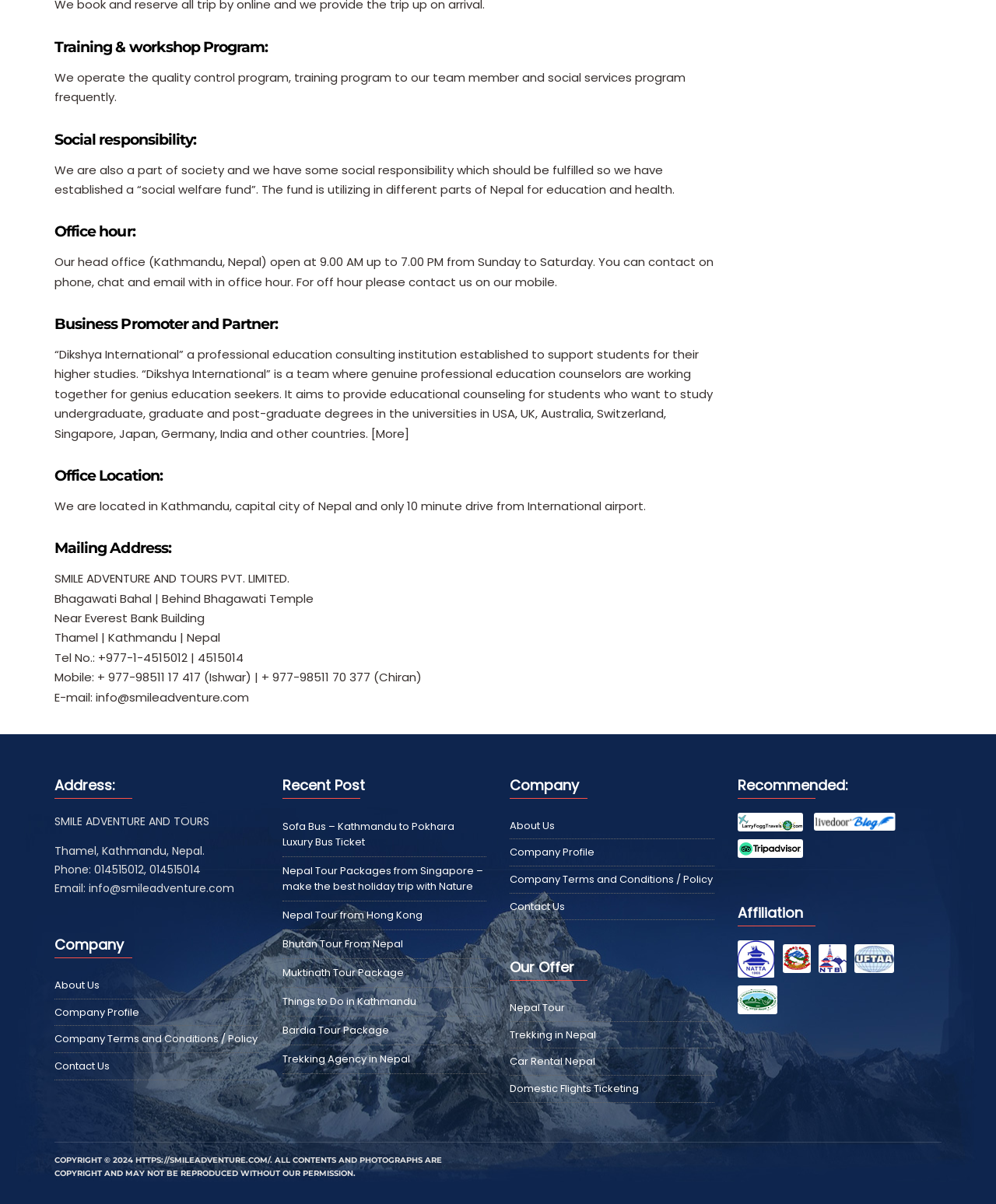What is the location of the office?
Can you provide an in-depth and detailed response to the question?

The office is located in Kathmandu, the capital city of Nepal, and it's only a 10-minute drive from the International airport.